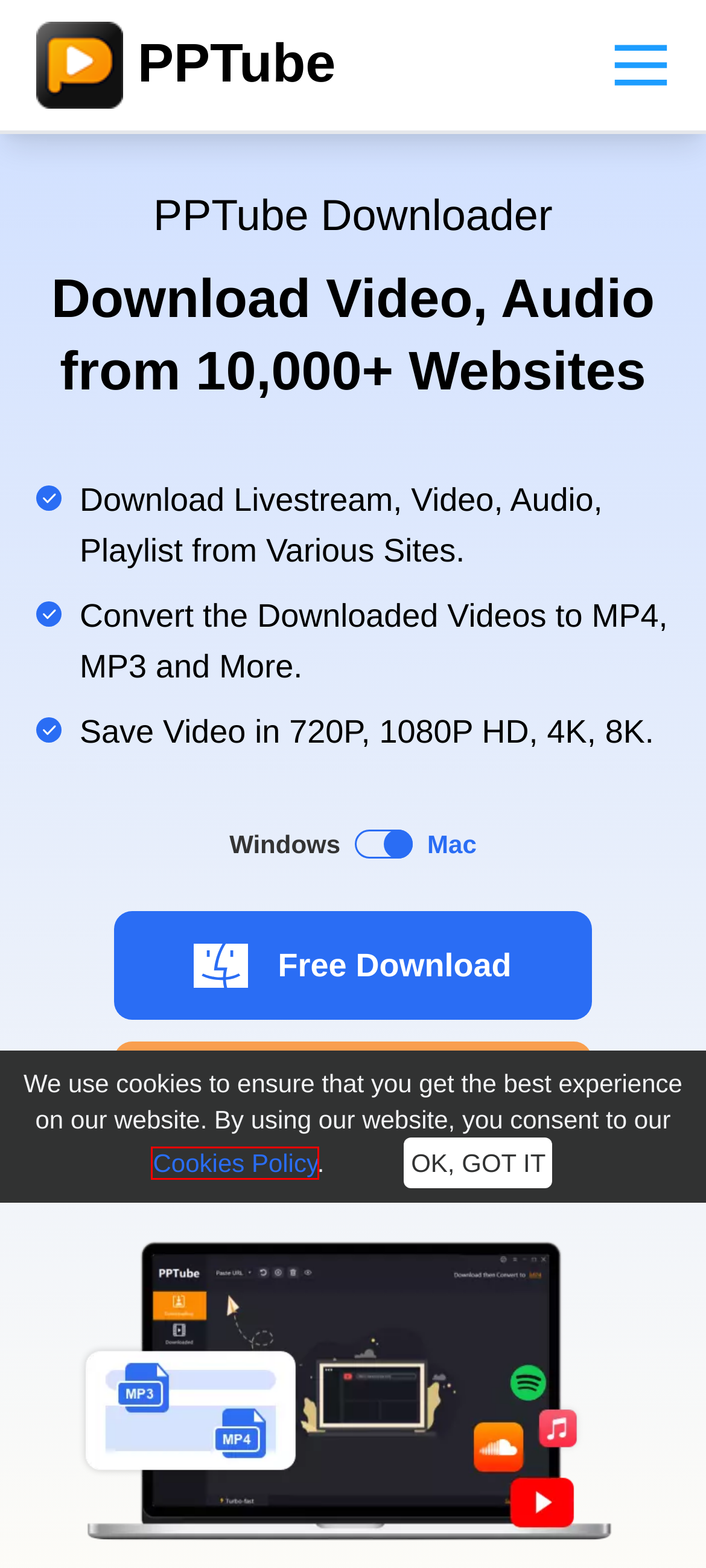Examine the screenshot of a webpage with a red bounding box around a UI element. Select the most accurate webpage description that corresponds to the new page after clicking the highlighted element. Here are the choices:
A. 4 Excellent Ways to Download Rumble Videos
B. Video
C. 4 Best Ways to Download Videos from Tubitv [Fast and Safe]
D. Buy PPTube (Mac)
E. Cookie Policy | PPTube
F. PPTube Deezer Music Converter
G. Downloading - PPTube
H. Term Of Service | PPTube

E